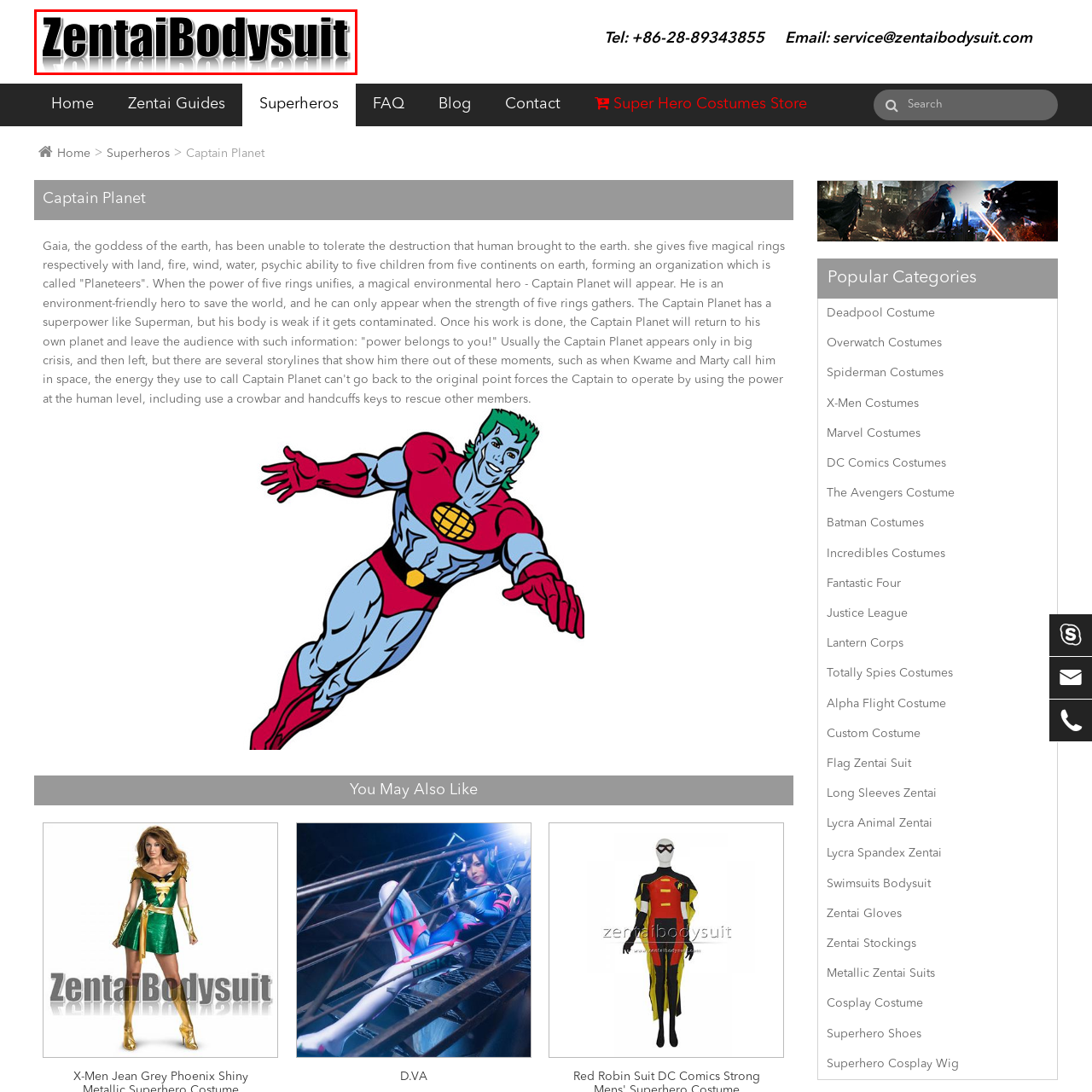Carefully look at the image inside the red box and answer the subsequent question in as much detail as possible, using the information from the image: 
What is the design style of the logo?

The logo's design is characterized by its simplicity and bold typography, which creates a modern and dynamic look, effectively conveying the brand's identity and making it visually appealing to potential customers.